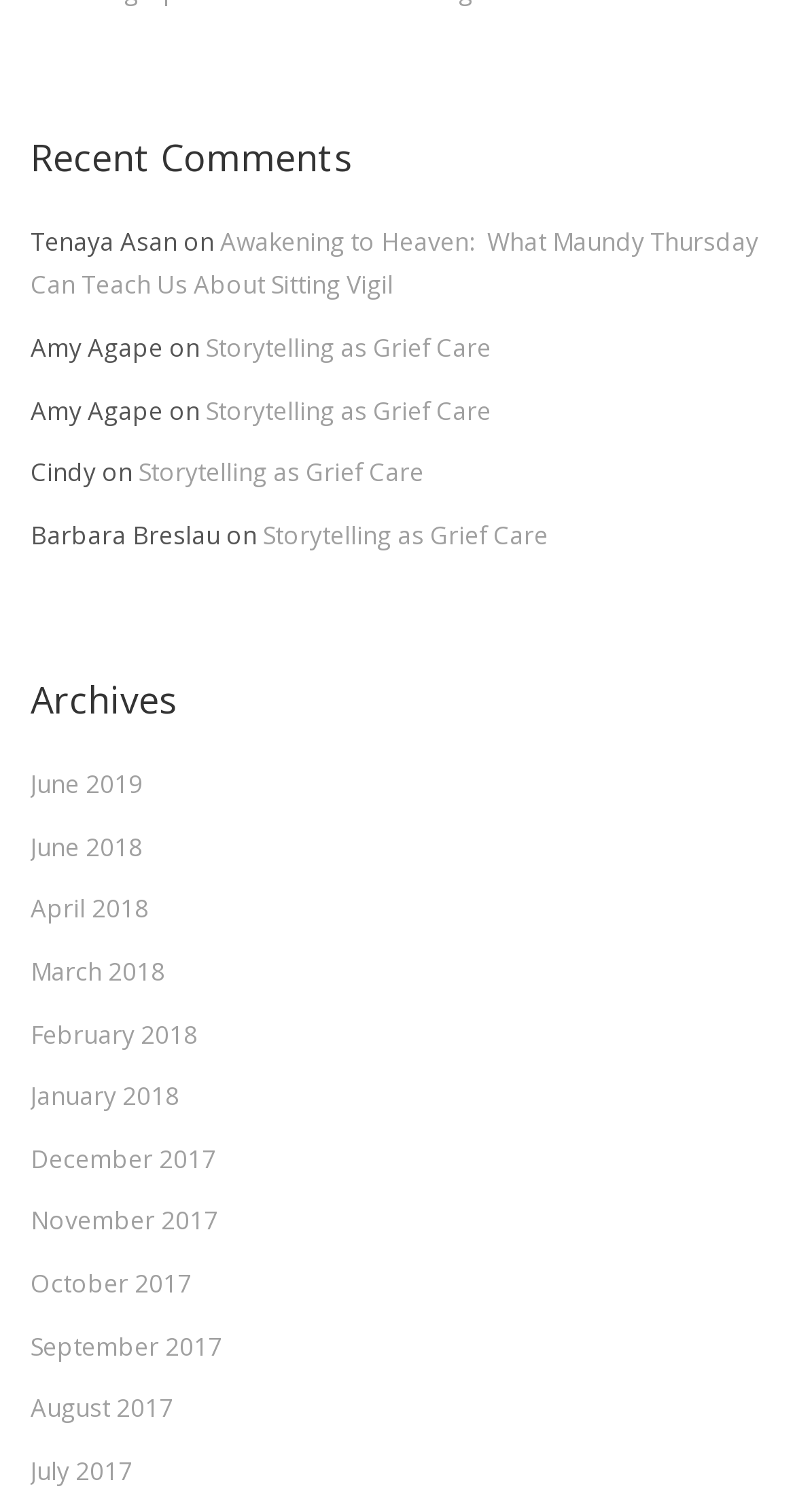Please identify the bounding box coordinates of the element I should click to complete this instruction: 'Discover social media management in Sydney'. The coordinates should be given as four float numbers between 0 and 1, like this: [left, top, right, bottom].

None